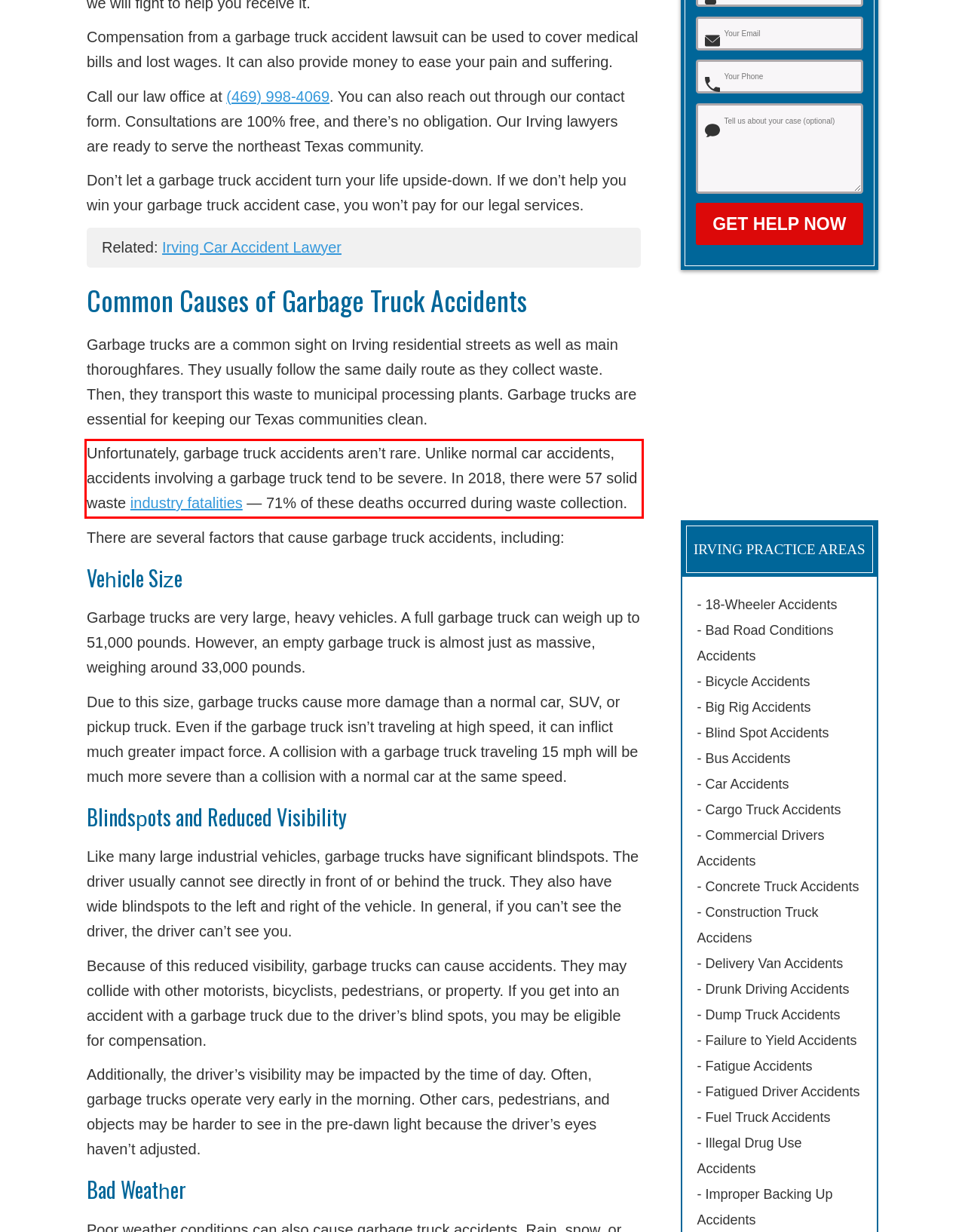Given a screenshot of a webpage with a red bounding box, extract the text content from the UI element inside the red bounding box.

Unfortunately, garbage truck accidents aren’t rare. Unlike normal car accidents, accidents involving a garbage truck tend to be severe. In 2018, there were 57 solid waste industry fatalities — 71% of these deaths occurred during waste collection.